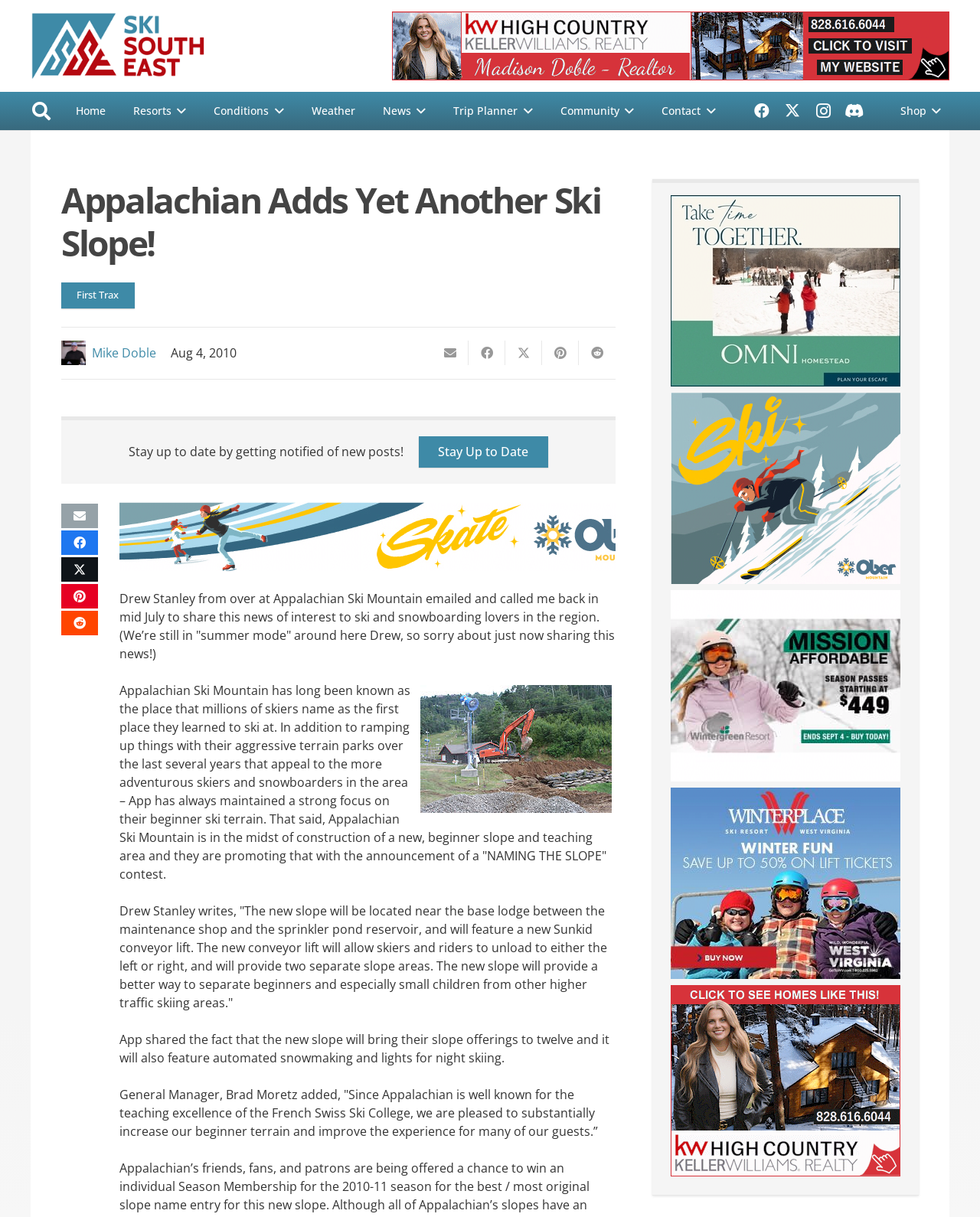Identify the bounding box coordinates for the element you need to click to achieve the following task: "Go to Home page". The coordinates must be four float values ranging from 0 to 1, formatted as [left, top, right, bottom].

[0.063, 0.075, 0.122, 0.107]